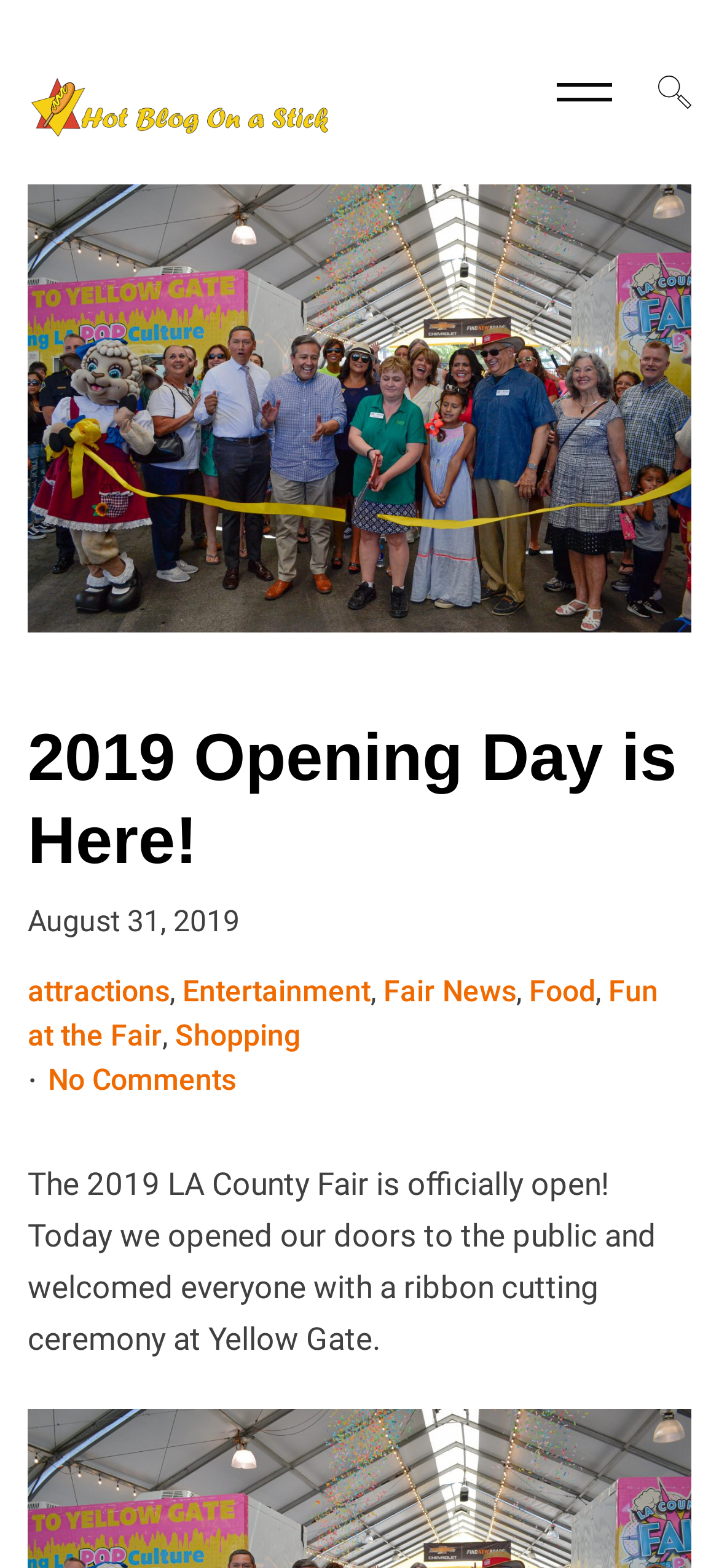Is there a comment section on the webpage?
Please provide a comprehensive answer based on the details in the screenshot.

I found the answer by looking at the bottom of the main content section of the webpage, where there is a link with the text 'No Comments', indicating that there is a comment section.